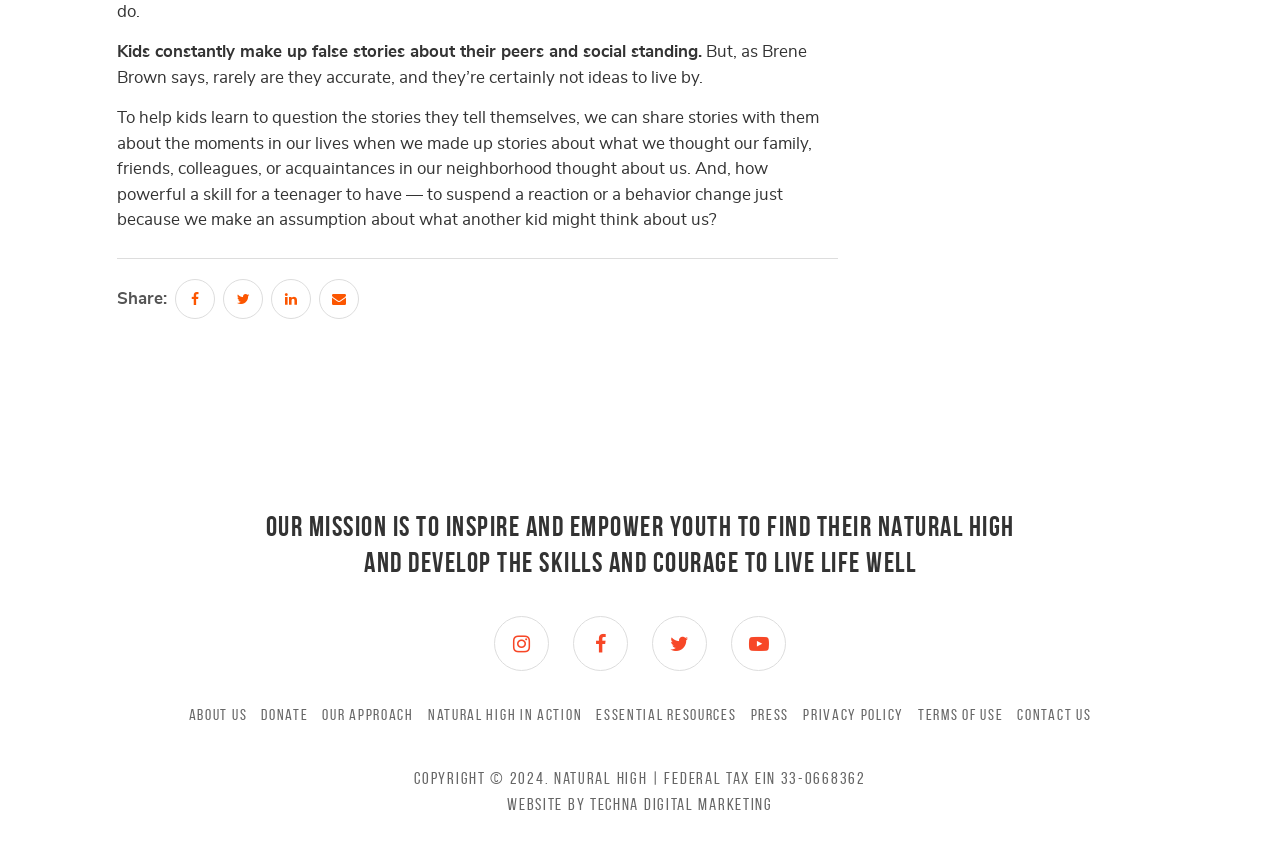Given the webpage screenshot, identify the bounding box of the UI element that matches this description: "Electronics".

None